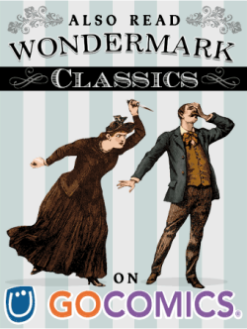What is the woman in the image doing?
We need a detailed and exhaustive answer to the question. Please elaborate.

The woman in the image is engaged in a lively conversation with the man, and she is gesturing animatedly towards him, which suggests that she is emphasizing a point or expressing her thoughts with enthusiasm.